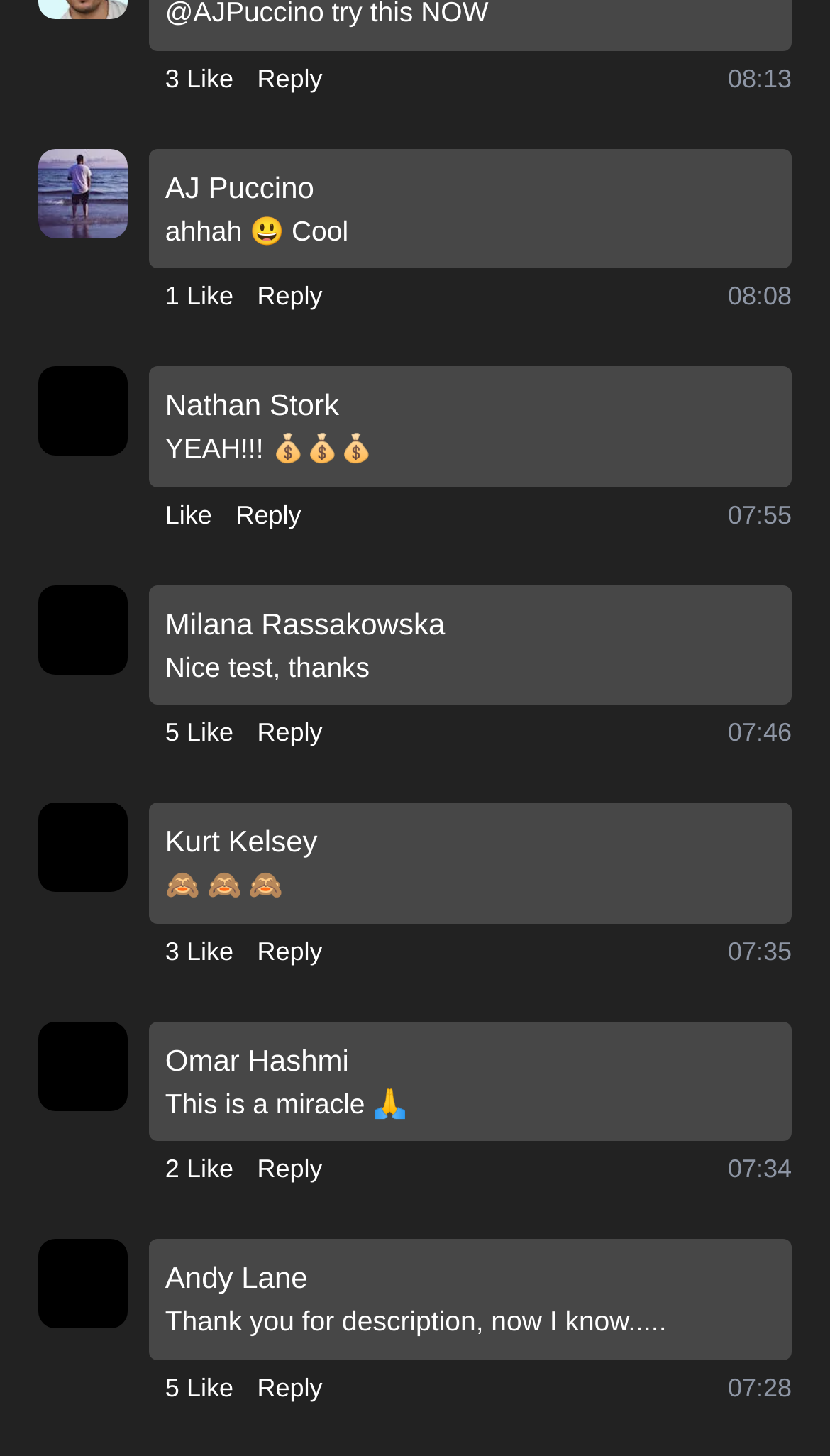What is the content of the seventh comment?
Please craft a detailed and exhaustive response to the question.

I found the seventh comment by counting the number of comments and found the corresponding StaticText 'This is a miracle ' with bounding box coordinates [0.199, 0.746, 0.49, 0.768], which indicates the content of the seventh comment.